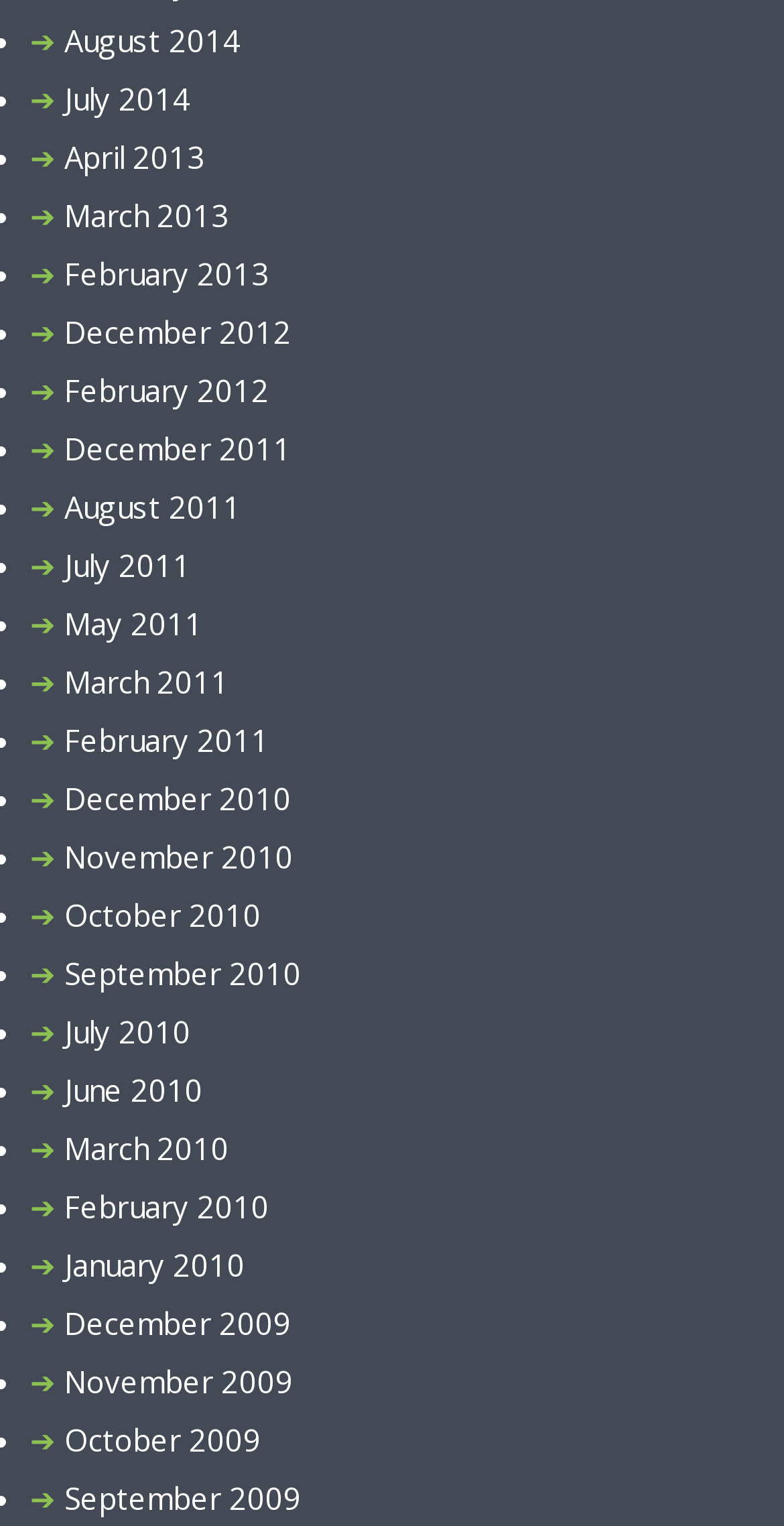How many months are listed in 2011?
Please answer the question with as much detail as possible using the screenshot.

I counted the number of links related to 2011 and found that there are four months listed: August, July, May, and March.